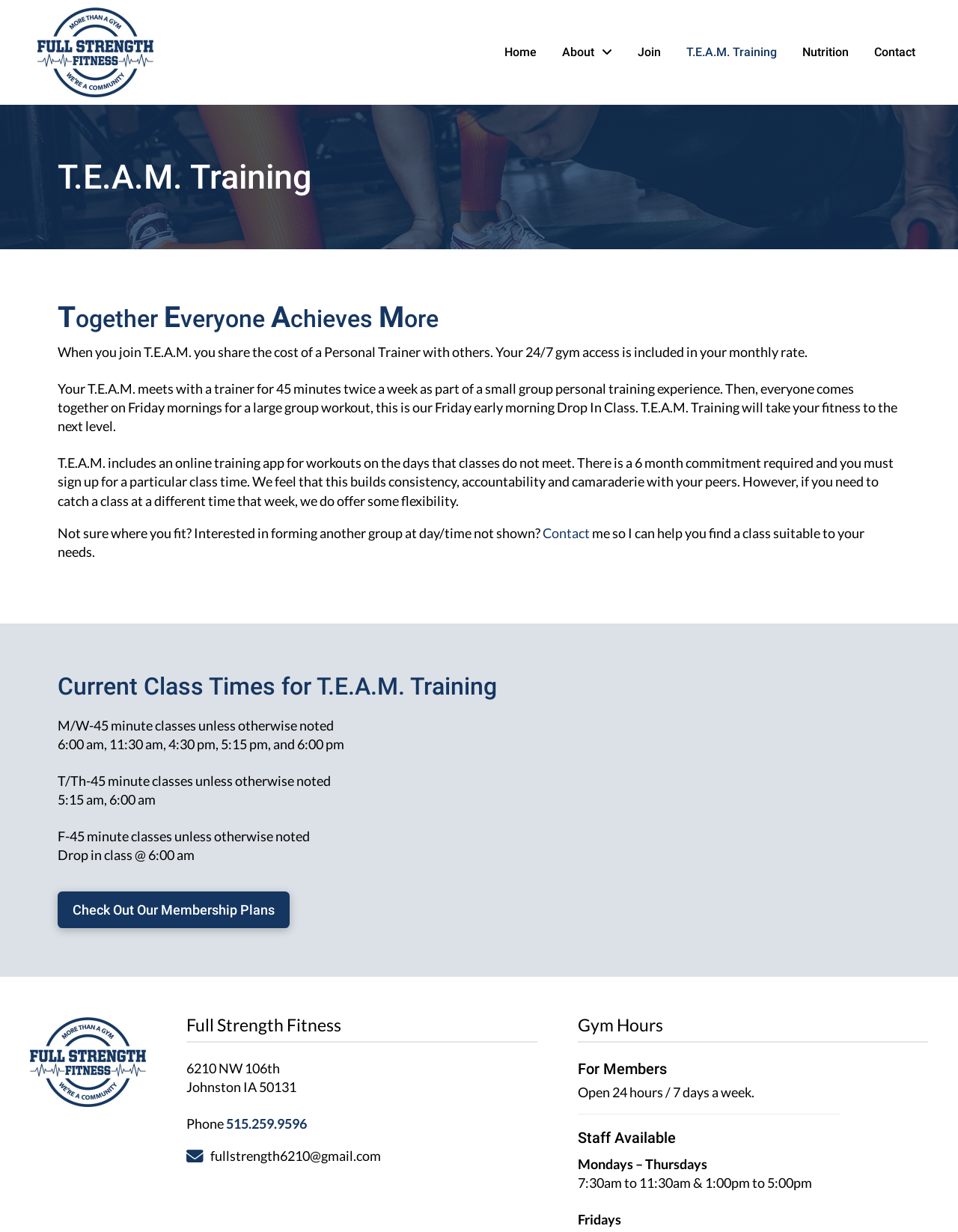Based on the element description: "Nutrition", identify the UI element and provide its bounding box coordinates. Use four float numbers between 0 and 1, [left, top, right, bottom].

[0.824, 0.0, 0.899, 0.085]